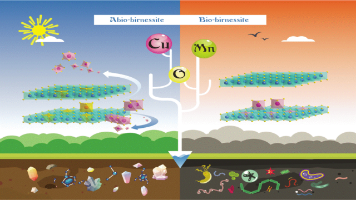Use a single word or phrase to answer the following:
What is represented by the branching path in the center?

Relationship between abiotic and biogenic birnessite